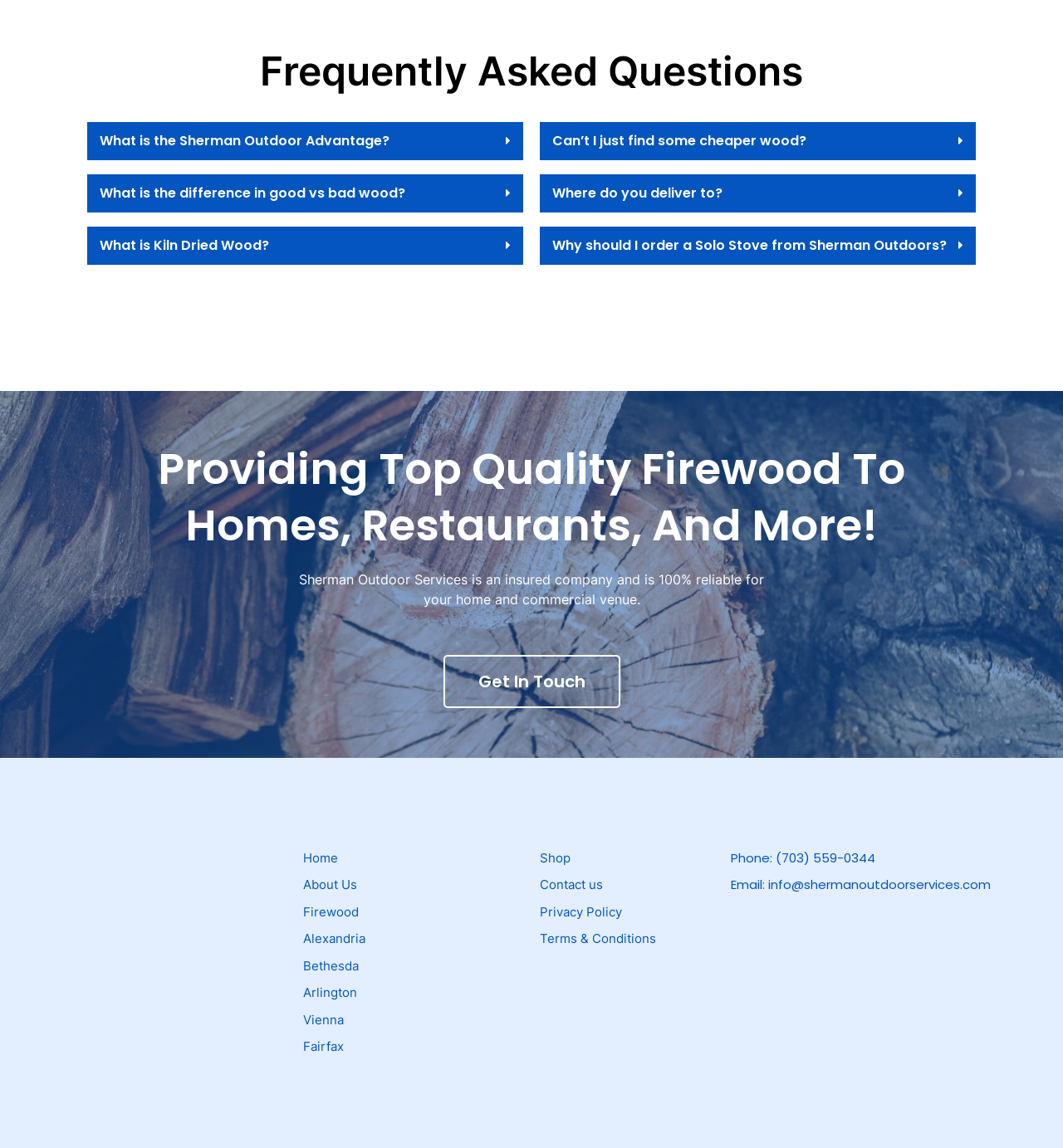What type of company is Sherman Outdoor Services? Observe the screenshot and provide a one-word or short phrase answer.

Insured company